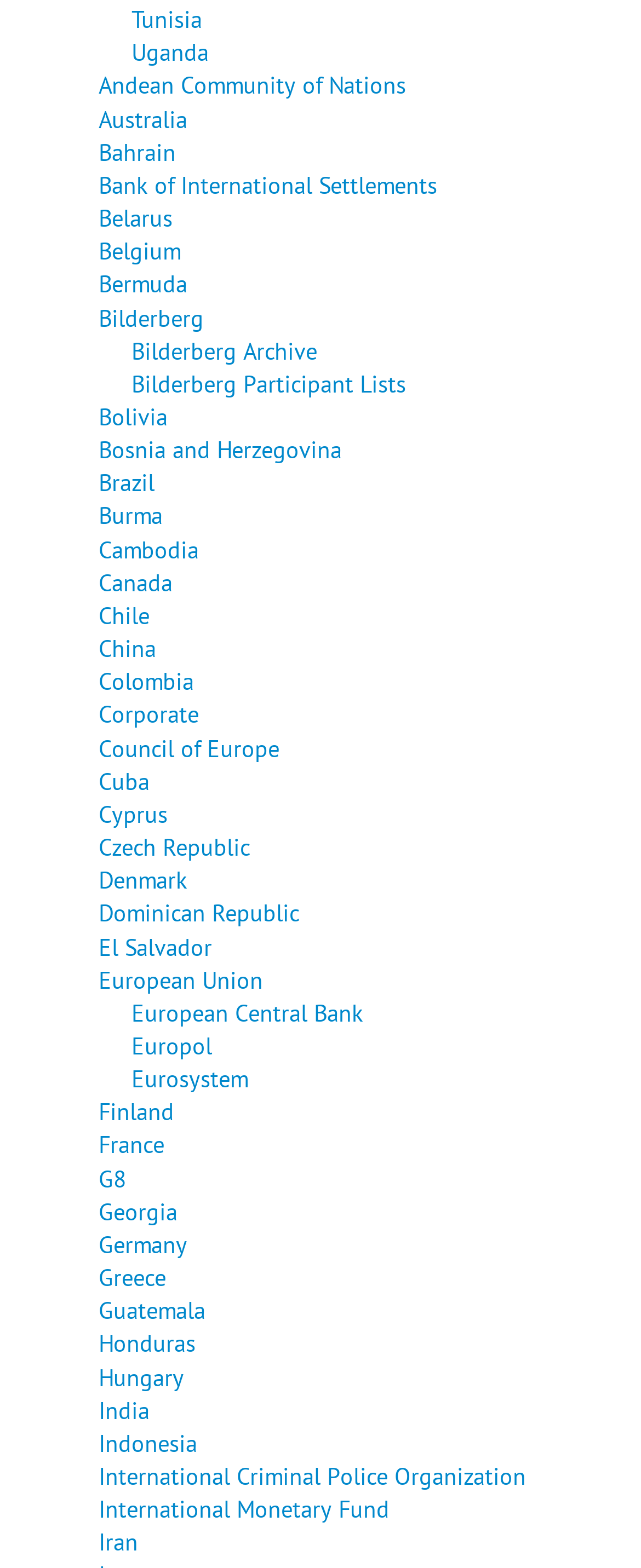Please provide a brief answer to the following inquiry using a single word or phrase:
What is the last organization listed under the 'E' section?

Europol